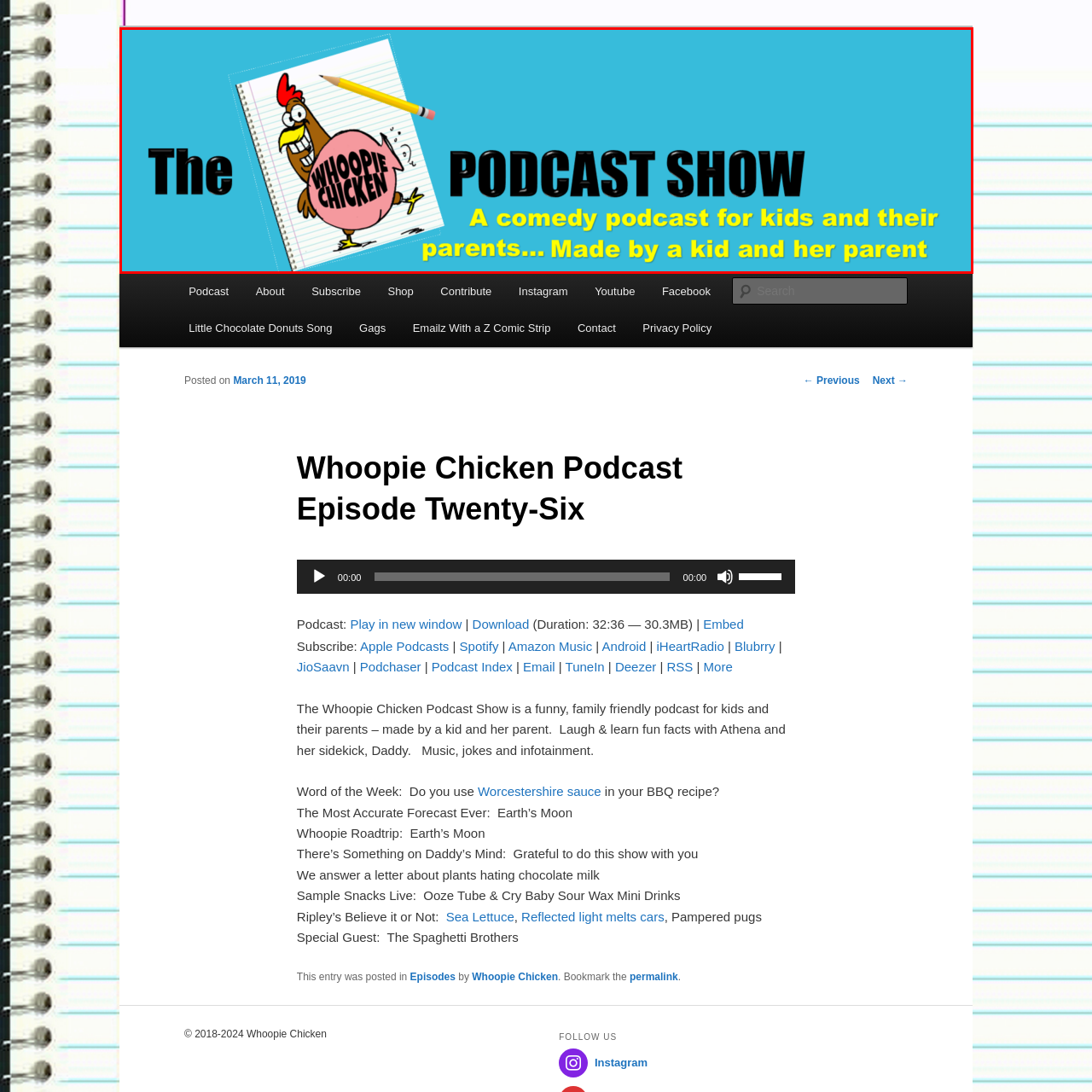Narrate the specific details and elements found within the red-bordered image.

The image features the logo for "The Whoopie Chicken Podcast Show," a family-friendly comedy podcast designed for children and their parents. The colorful design showcases a cartoon chicken with a playful expression, prominently displaying the podcast's name in bold, dynamic typography. The background is a vibrant blue, enhancing the fun and inviting atmosphere, while the tagline reads: "A comedy podcast for kids and their parents... Made by a kid and her parent." This logo captures the essence of the show, emphasizing humor, creativity, and a family-oriented approach to entertainment.